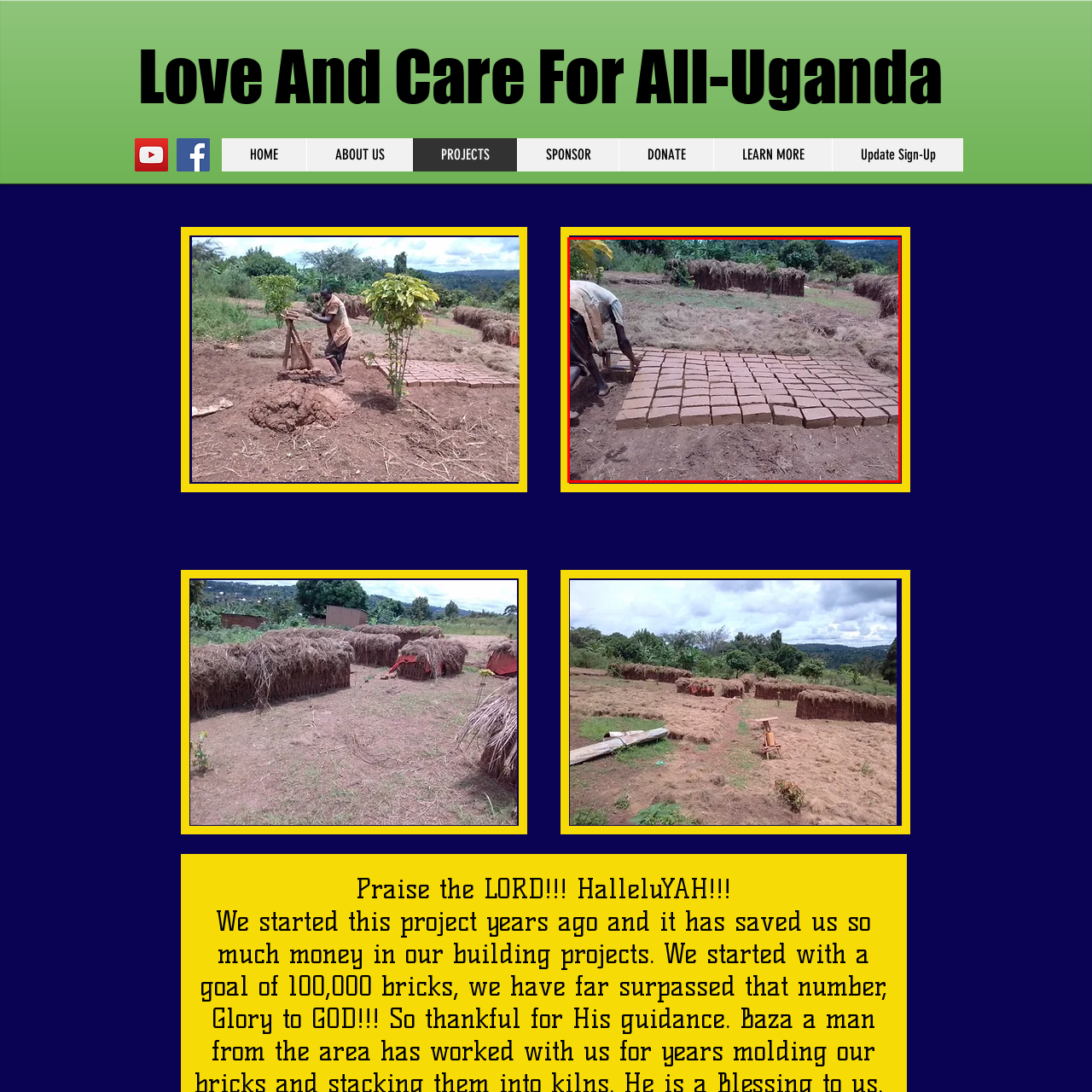What is visible in the background?  
Focus on the image bordered by the red line and provide a detailed answer that is thoroughly based on the image's contents.

The caption describes the background of the image, stating that lush greenery and distant hills provide a serene backdrop, which indicates what is visible in the background.